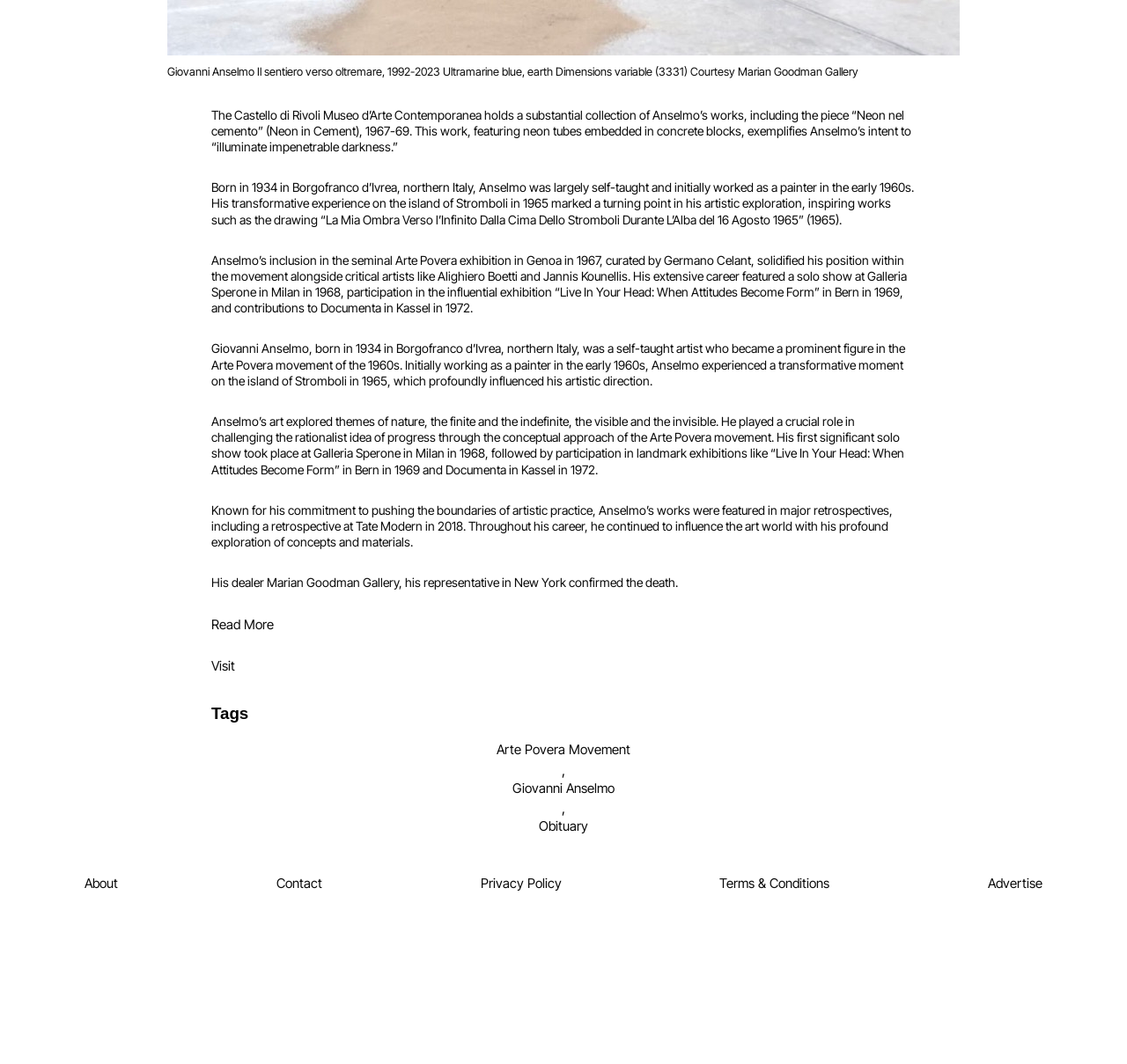Pinpoint the bounding box coordinates for the area that should be clicked to perform the following instruction: "Visit the Castello di Rivoli Museo d’Arte Contemporanea".

[0.188, 0.618, 0.209, 0.636]